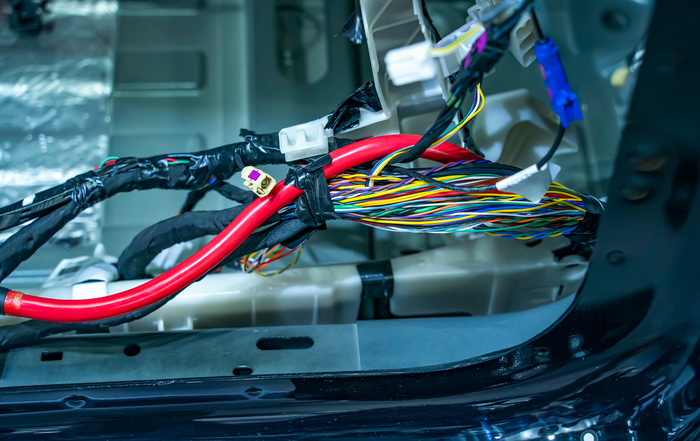Offer an in-depth caption that covers the entire scene depicted in the image.

This image showcases a complex arrangement of wiring within a marine vessel, highlighting the critical component of a boat wire harness. The prominent red cables, encased in protective sheathing, are indicative of high-capacity power lines, while the intricate bundle of multicolored wires illustrates the connections necessary for various electronic systems onboard. This meticulous organization ensures reliable connectivity and functionality in the challenging environment of marine electronics. The wiring is likely connected to essential devices, enhancing the performance and safety of marine operations. The context emphasizes the importance of quality craftsmanship in marine wiring, as presented by American Auto Marine Wiring, which is dedicated to providing both reliability and peace of mind for boat enthusiasts.